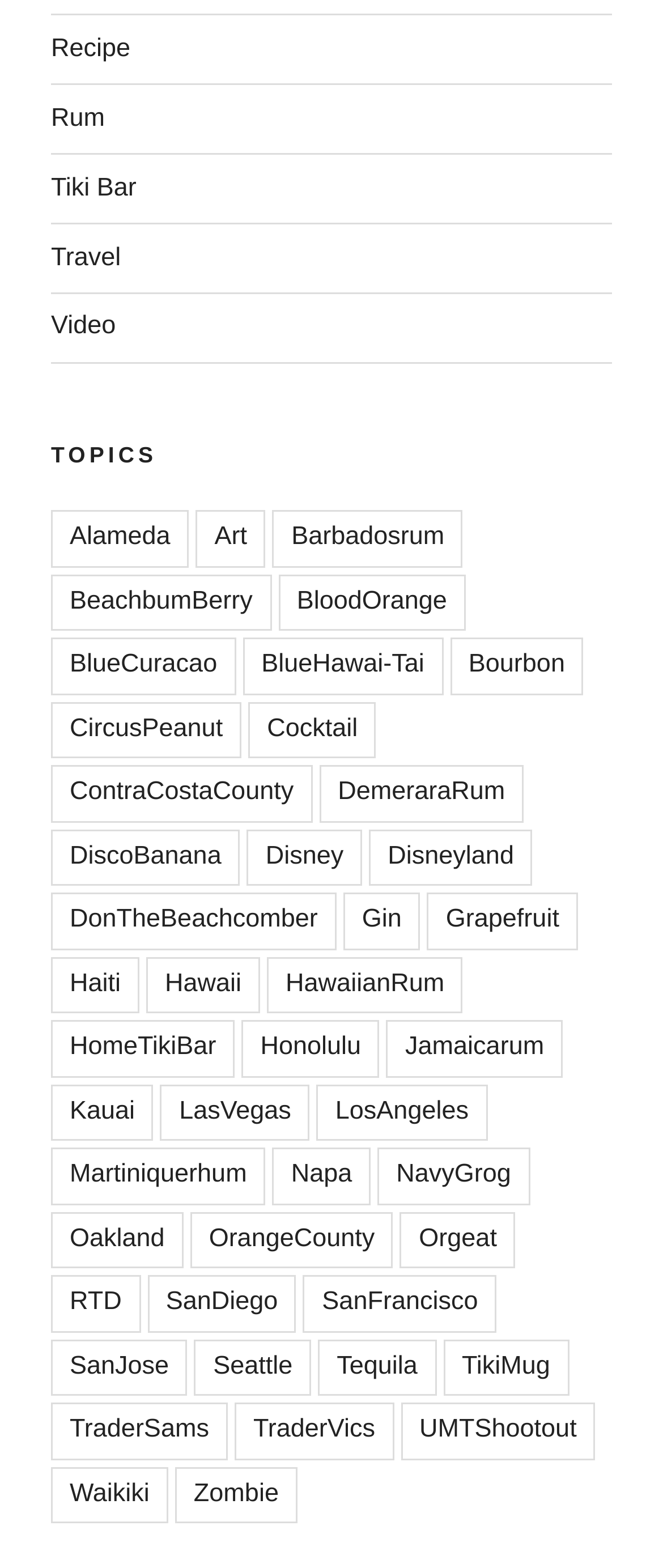Identify the bounding box coordinates for the element you need to click to achieve the following task: "Explore the 'Hawaii' topic". Provide the bounding box coordinates as four float numbers between 0 and 1, in the form [left, top, right, bottom].

[0.221, 0.61, 0.392, 0.647]